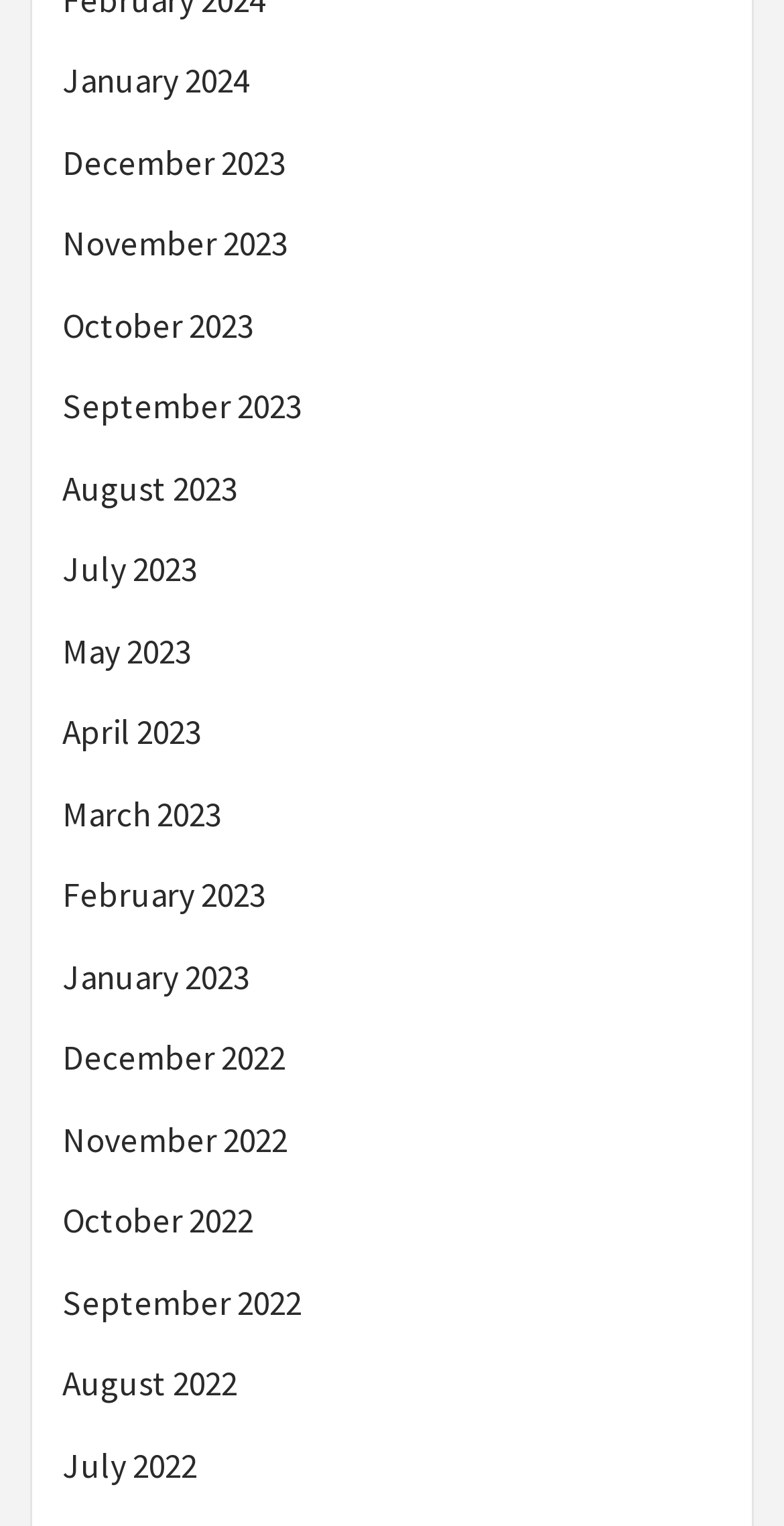Find the bounding box coordinates for the area that must be clicked to perform this action: "Check the post about Turlough O´Donnell – Camino Society Ireland".

None